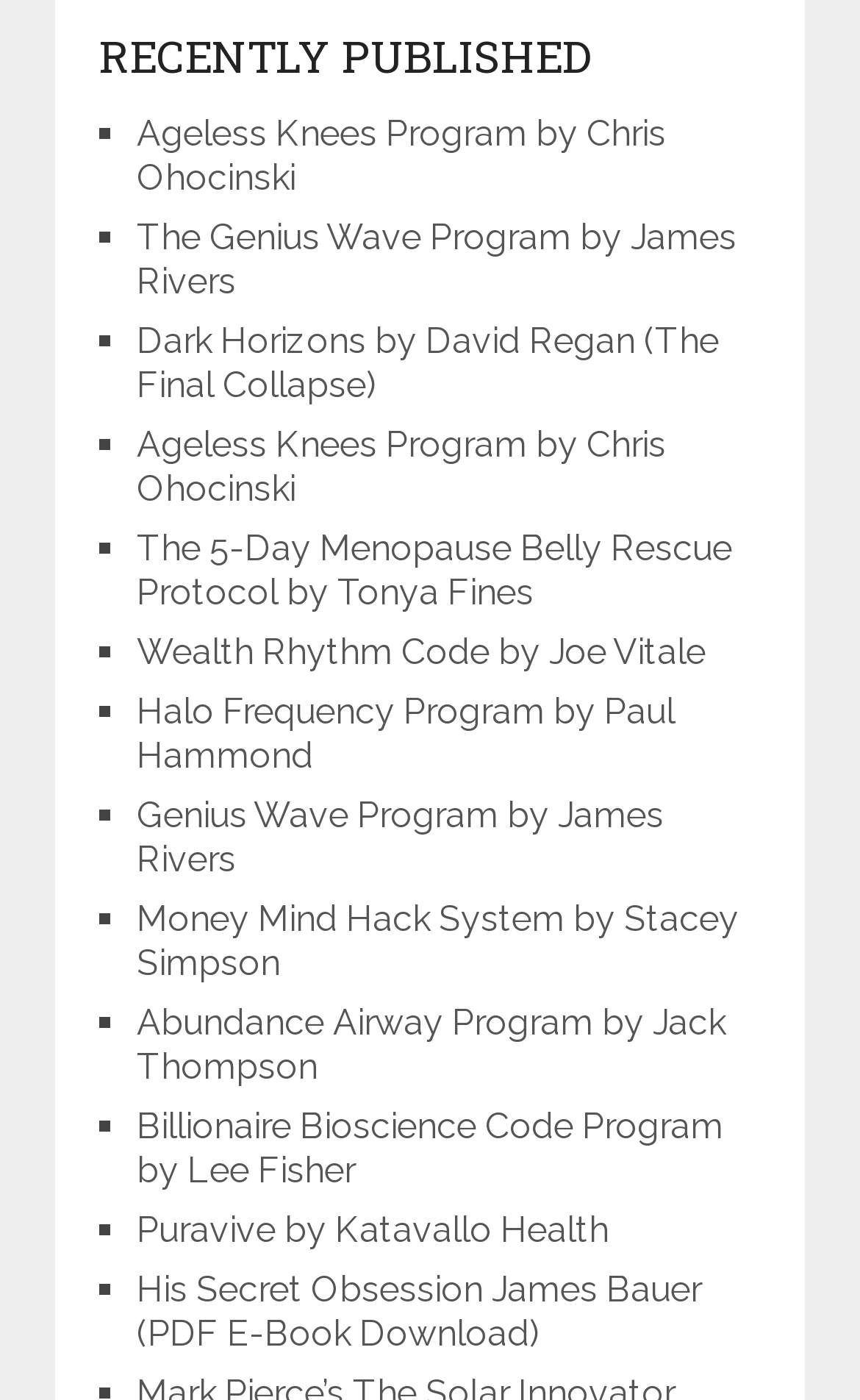Determine the bounding box coordinates of the area to click in order to meet this instruction: "Check out Dark Horizons by David Regan".

[0.159, 0.229, 0.836, 0.29]